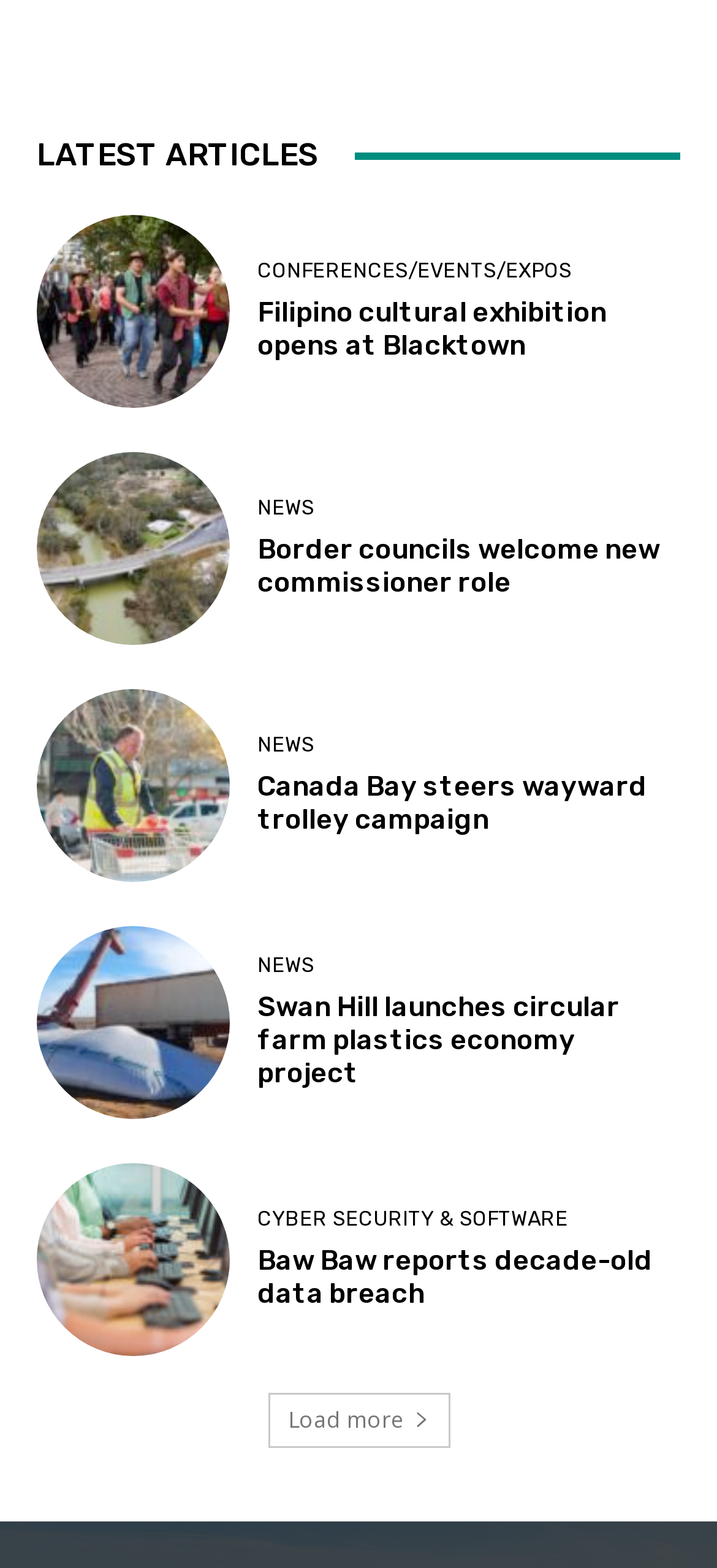What is the topic of the article 'Baw Baw reports decade-old data breach'?
Using the image as a reference, answer with just one word or a short phrase.

CYBER SECURITY & SOFTWARE